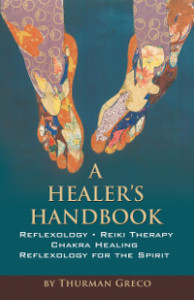Please respond to the question using a single word or phrase:
What aspects of wellness does the book address?

Physical and energetic